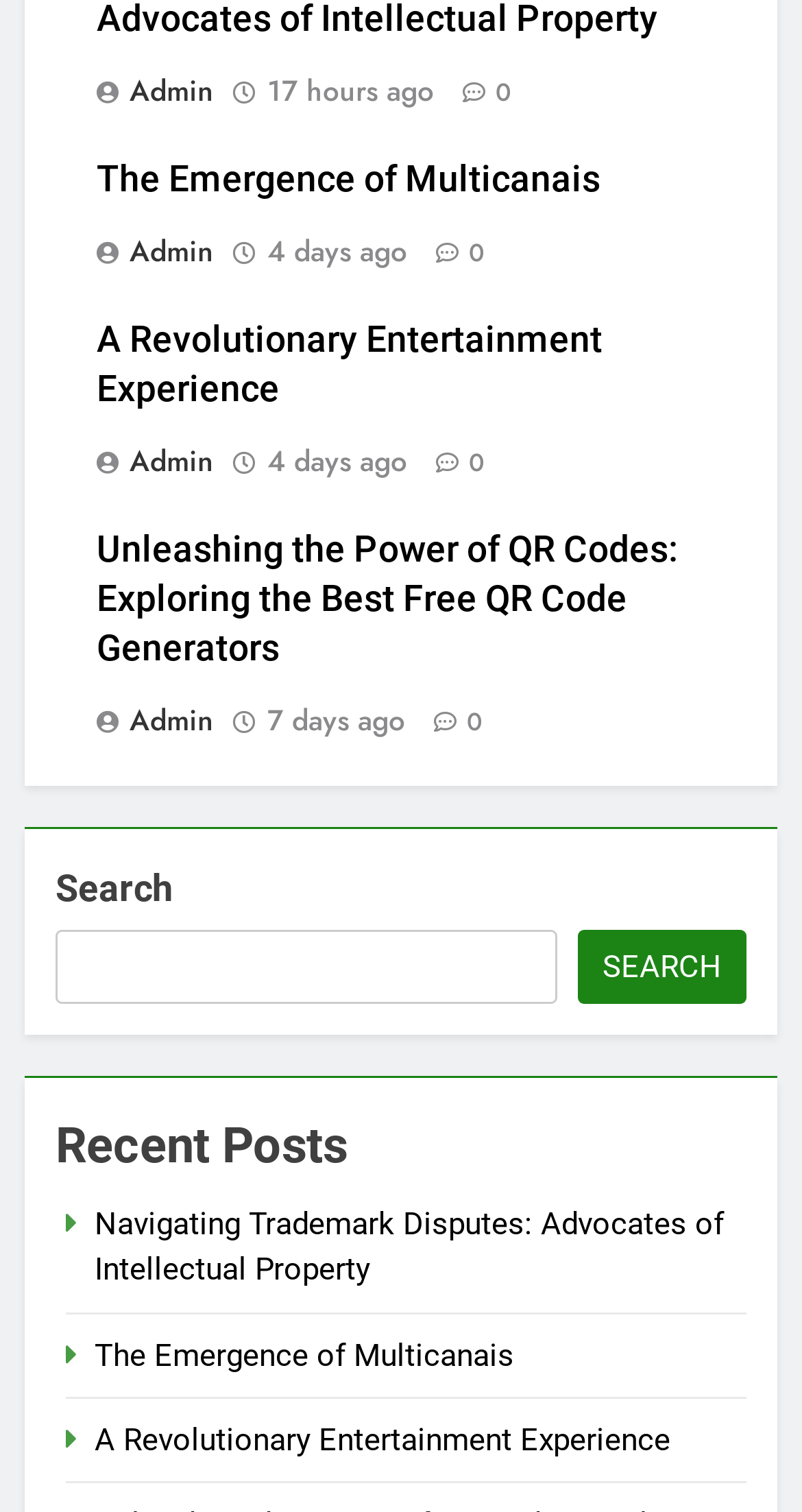From the element description: "7 days ago7 days ago", extract the bounding box coordinates of the UI element. The coordinates should be expressed as four float numbers between 0 and 1, in the order [left, top, right, bottom].

[0.333, 0.465, 0.505, 0.489]